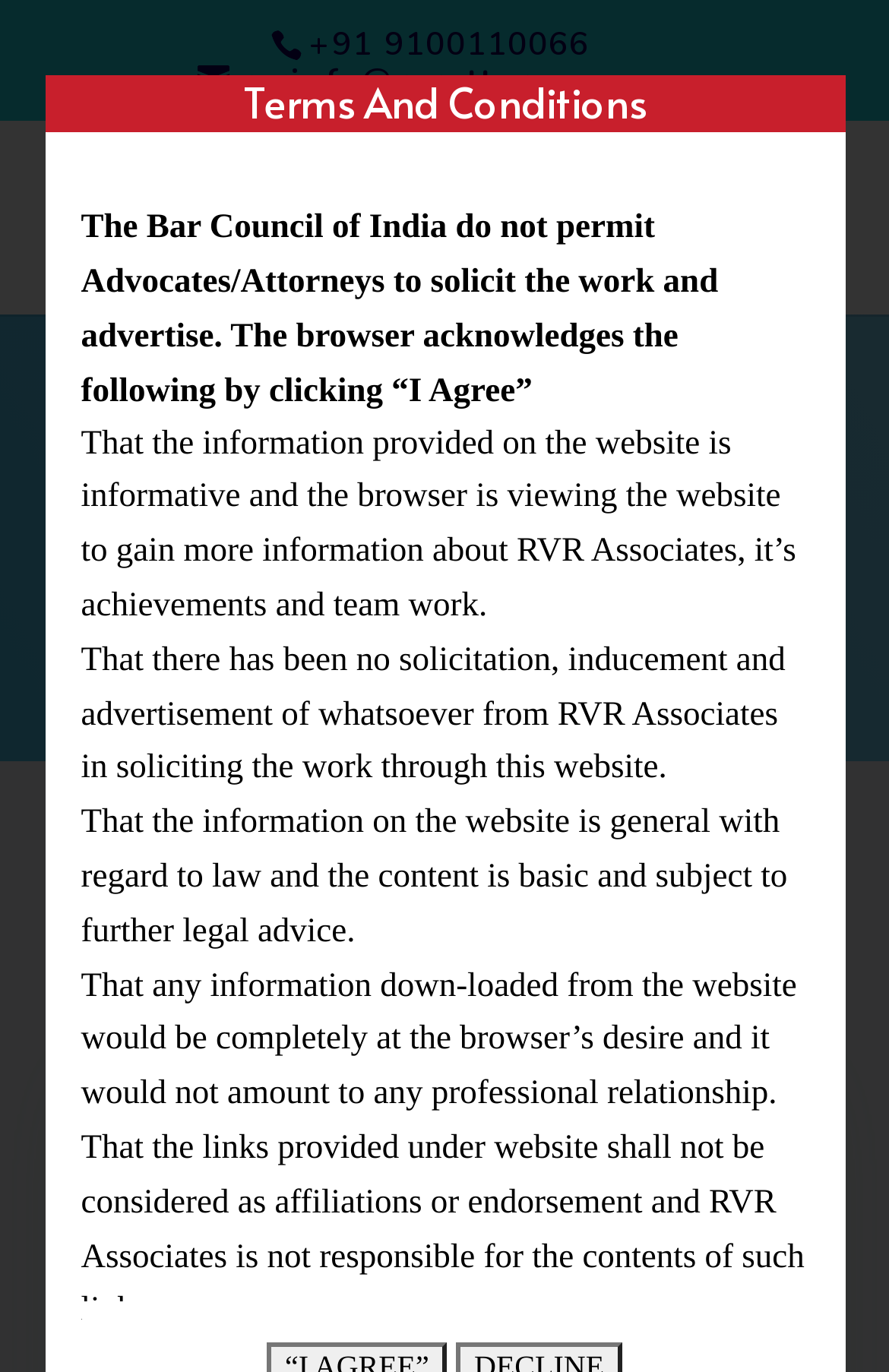What is the phone number on the webpage?
Examine the screenshot and reply with a single word or phrase.

+91 9100110066